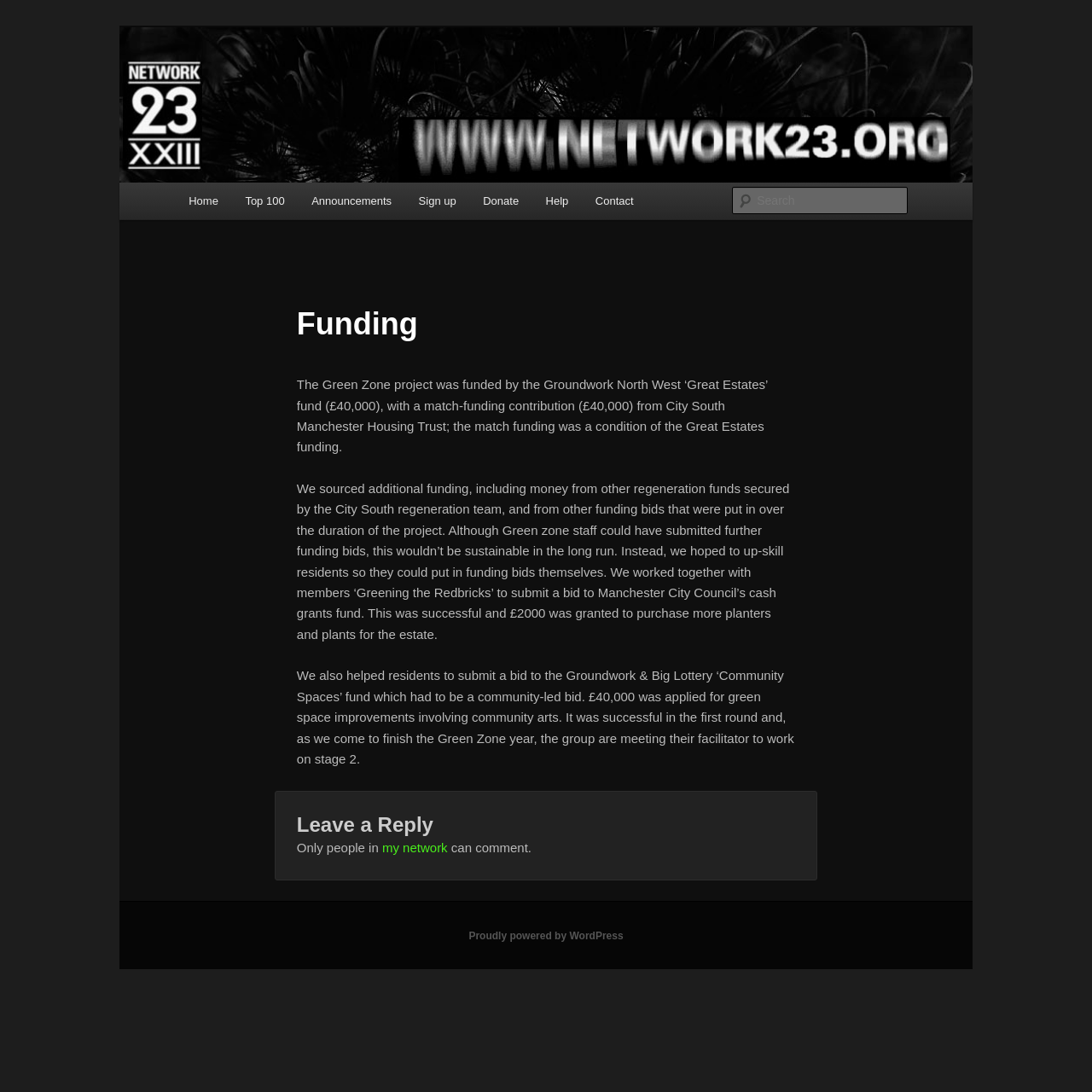Provide a short answer using a single word or phrase for the following question: 
What is the platform that powers the webpage?

WordPress